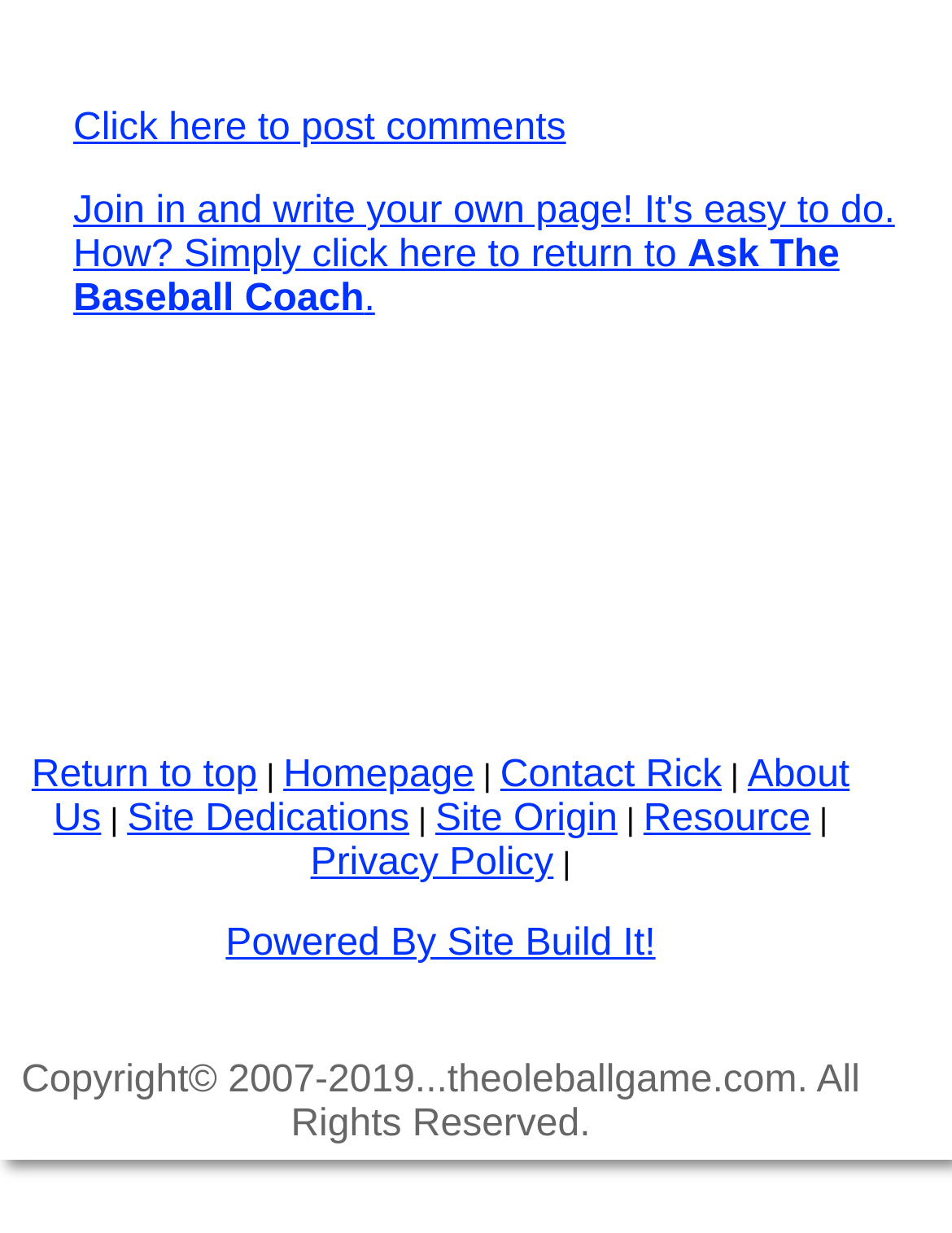Can you look at the image and give a comprehensive answer to the question:
What is the text of the second link?

I looked at the links at the top of the webpage and found that the second link has the text 'Join in and write your own page! It's easy to do. How? Simply click here to return to Ask The Baseball Coach.'.